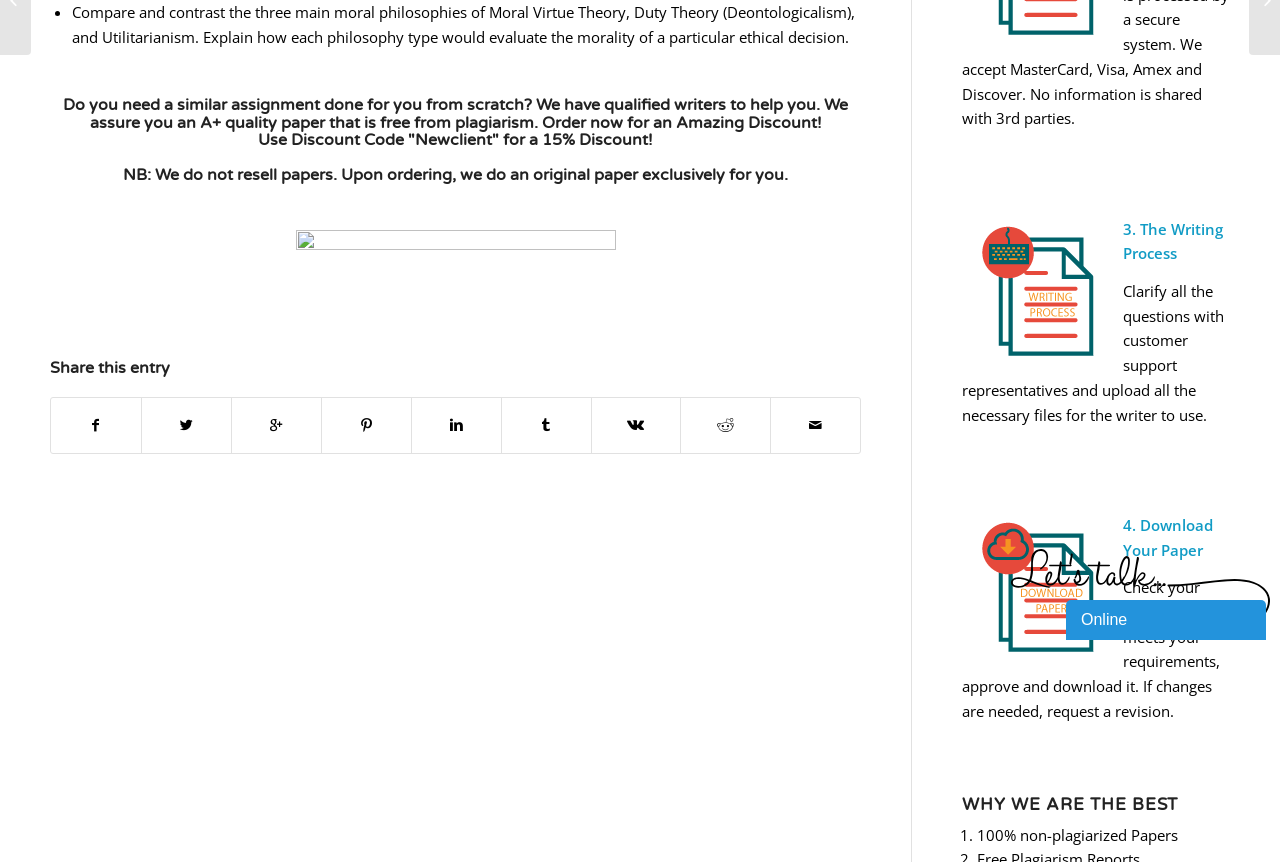Identify the bounding box coordinates for the UI element described as: "Share by Mail". The coordinates should be provided as four floats between 0 and 1: [left, top, right, bottom].

[0.603, 0.462, 0.672, 0.526]